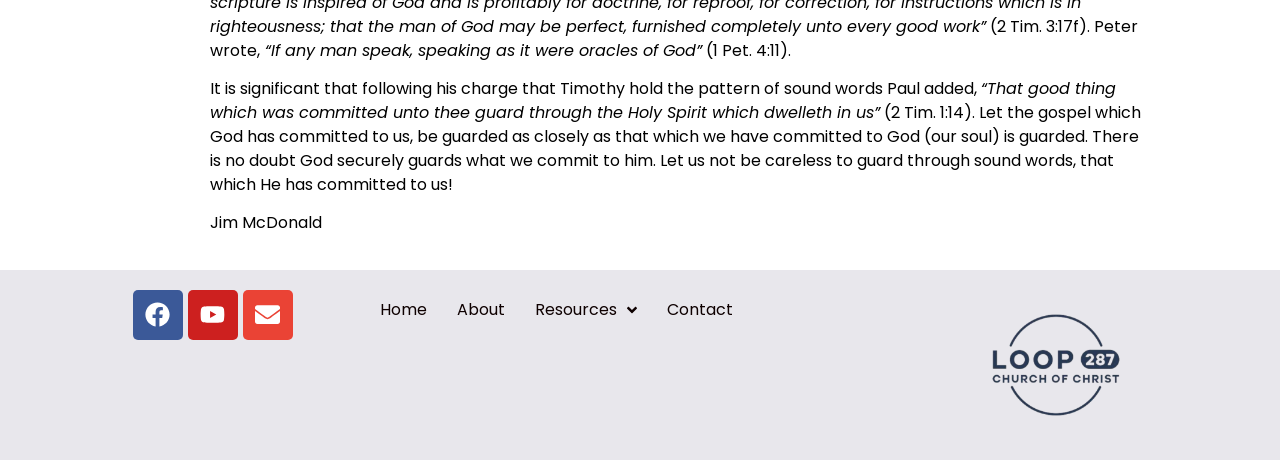Examine the screenshot and answer the question in as much detail as possible: What is the author's name?

The author's name is mentioned in the text as 'Jim McDonald' which is located at the bottom of the page.